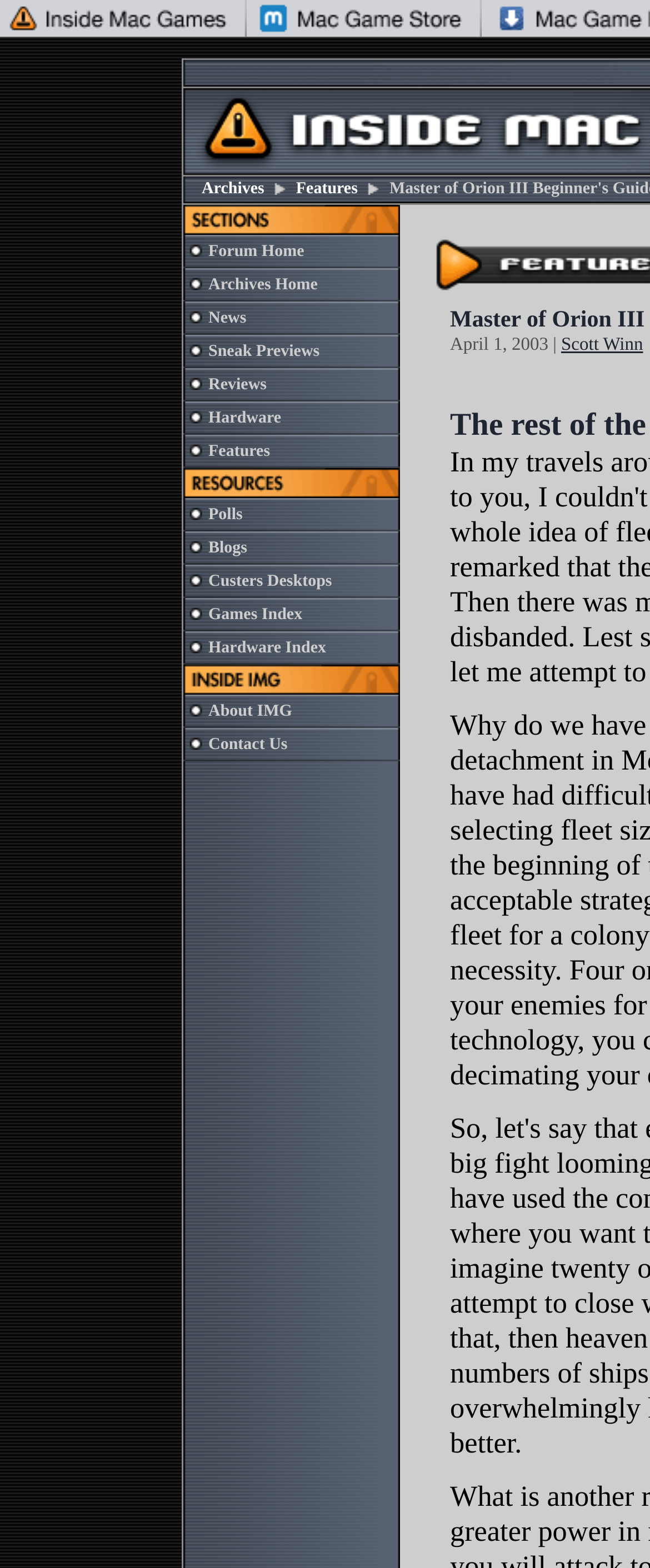Ascertain the bounding box coordinates for the UI element detailed here: "About IMG". The coordinates should be provided as [left, top, right, bottom] with each value being a float between 0 and 1.

[0.321, 0.448, 0.449, 0.459]